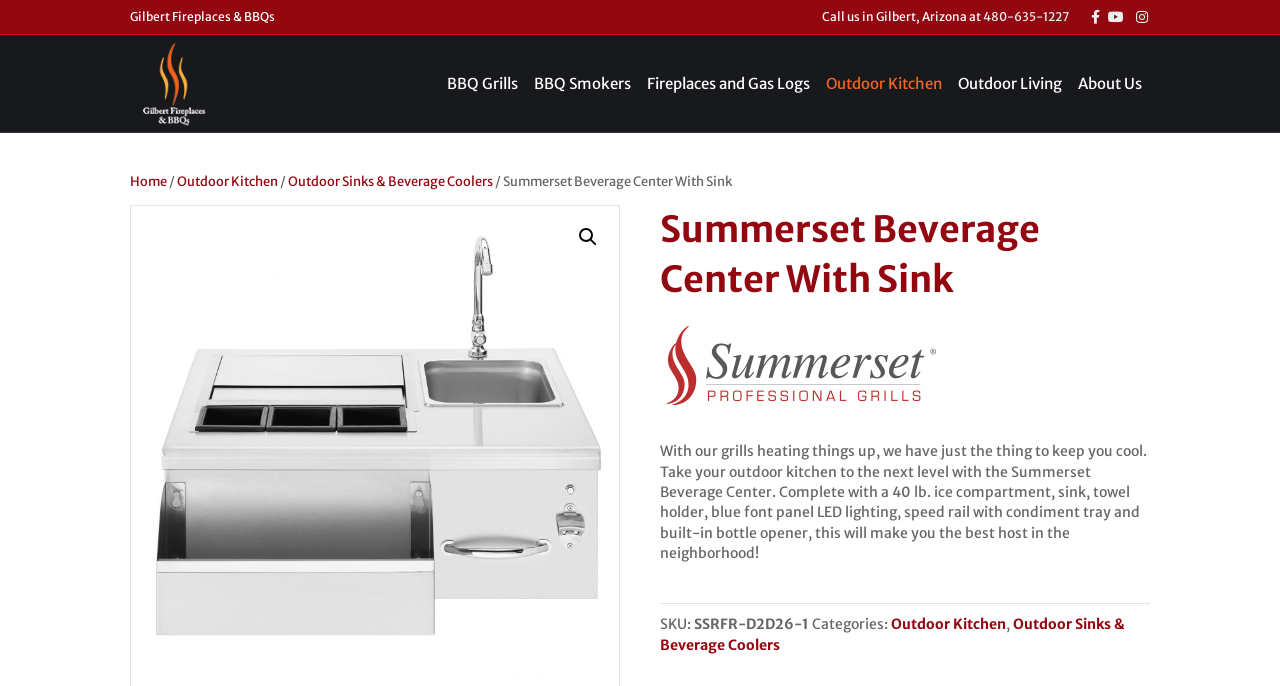What is the phone number to call in Gilbert, Arizona?
Provide an in-depth and detailed explanation in response to the question.

I found the phone number by looking at the top-right corner of the webpage, where it says 'Call us in Gilbert, Arizona at' followed by the phone number '480-635-1227' in a link element.